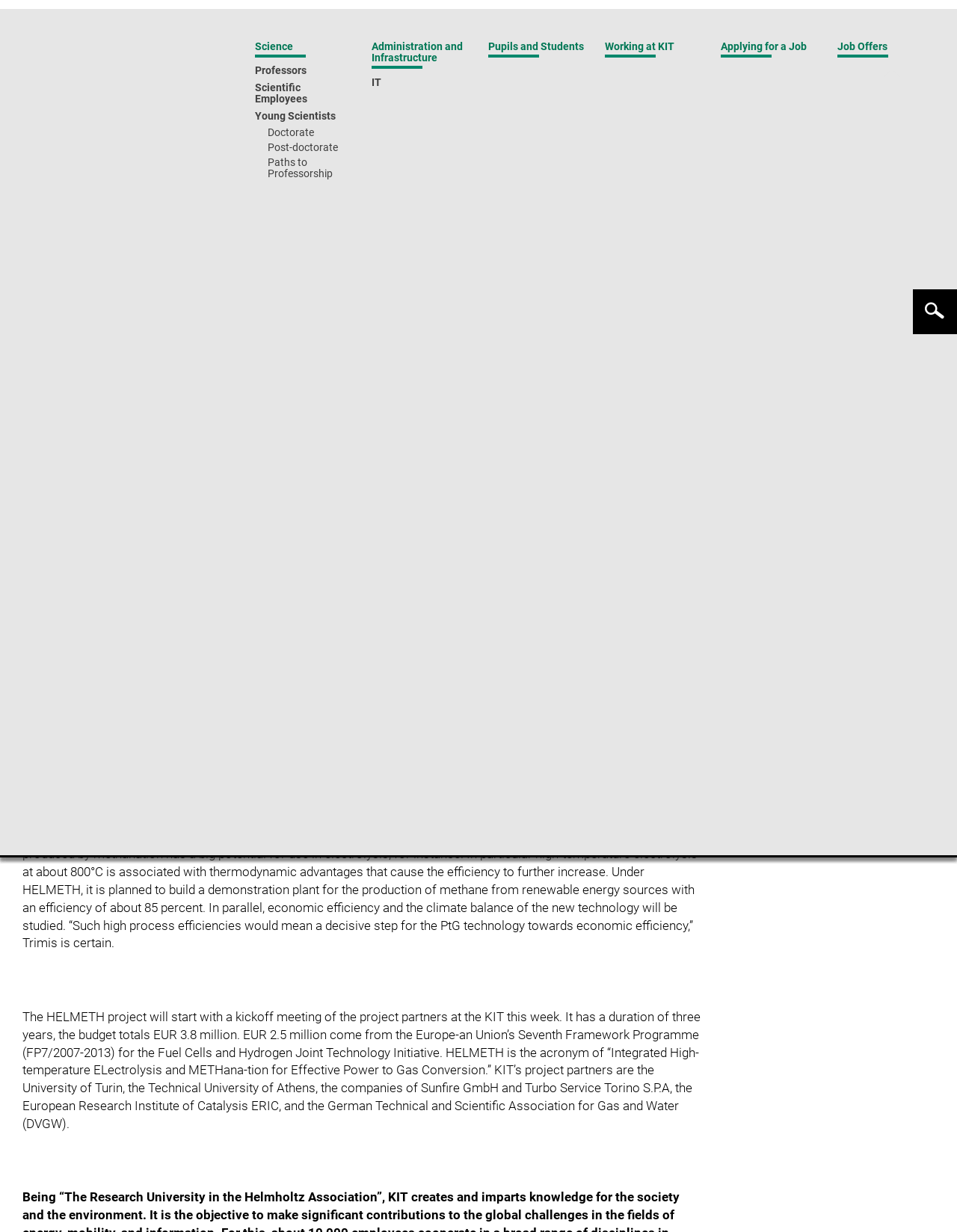Based on the element description, predict the bounding box coordinates (top-left x, top-left y, bottom-right x, bottom-right y) for the UI element in the screenshot: Karlsruhe Institute of Technology

[0.023, 0.159, 0.189, 0.172]